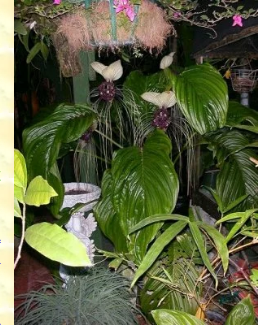What type of planter is in the background?
Please provide a comprehensive answer based on the information in the image.

In the background, elements like a stone planter and a hanging planter add depth and richness to the overall composition, emphasizing the tropical theme of the setting.